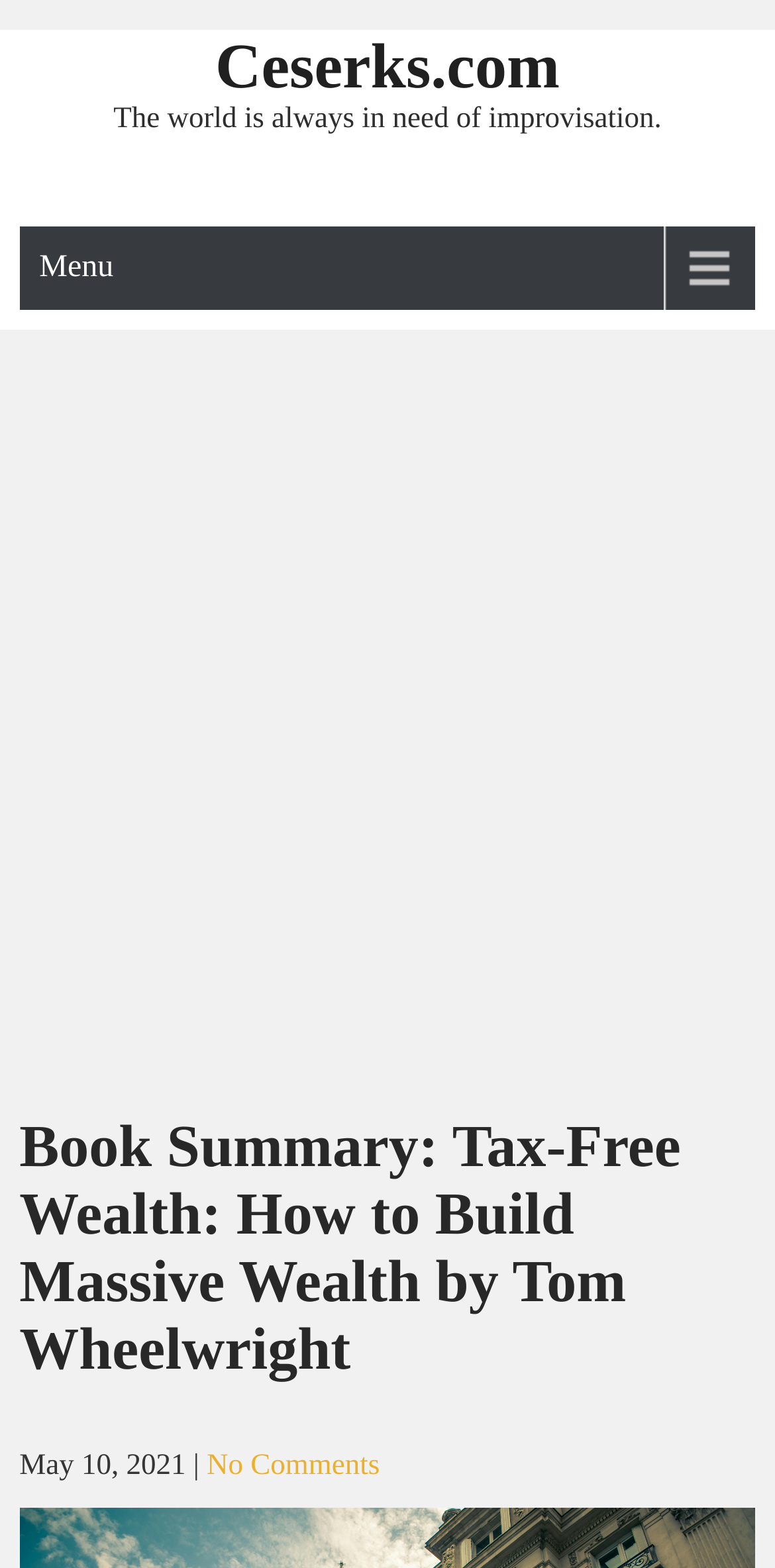Offer an extensive depiction of the webpage and its key elements.

The webpage is a book summary page, specifically for "Tax-Free Wealth: How to Build Massive Wealth" by Tom Wheelwright. At the top, there is a heading with the website's name, "Ceserks.com", which is also a clickable link. Below the website's name, there is a quote, "The world is always in need of improvisation." 

To the right of the website's name, there is a "Menu" link. Below the quote, there is a large advertisement iframe that takes up most of the page's width. 

At the bottom of the page, there is a header section that contains the book summary title, "Book Summary: Tax-Free Wealth: How to Build Massive Wealth by Tom Wheelwright". Below the title, there is a section with the date "May 10, 2021", followed by a vertical bar, and then a link that says "No Comments".